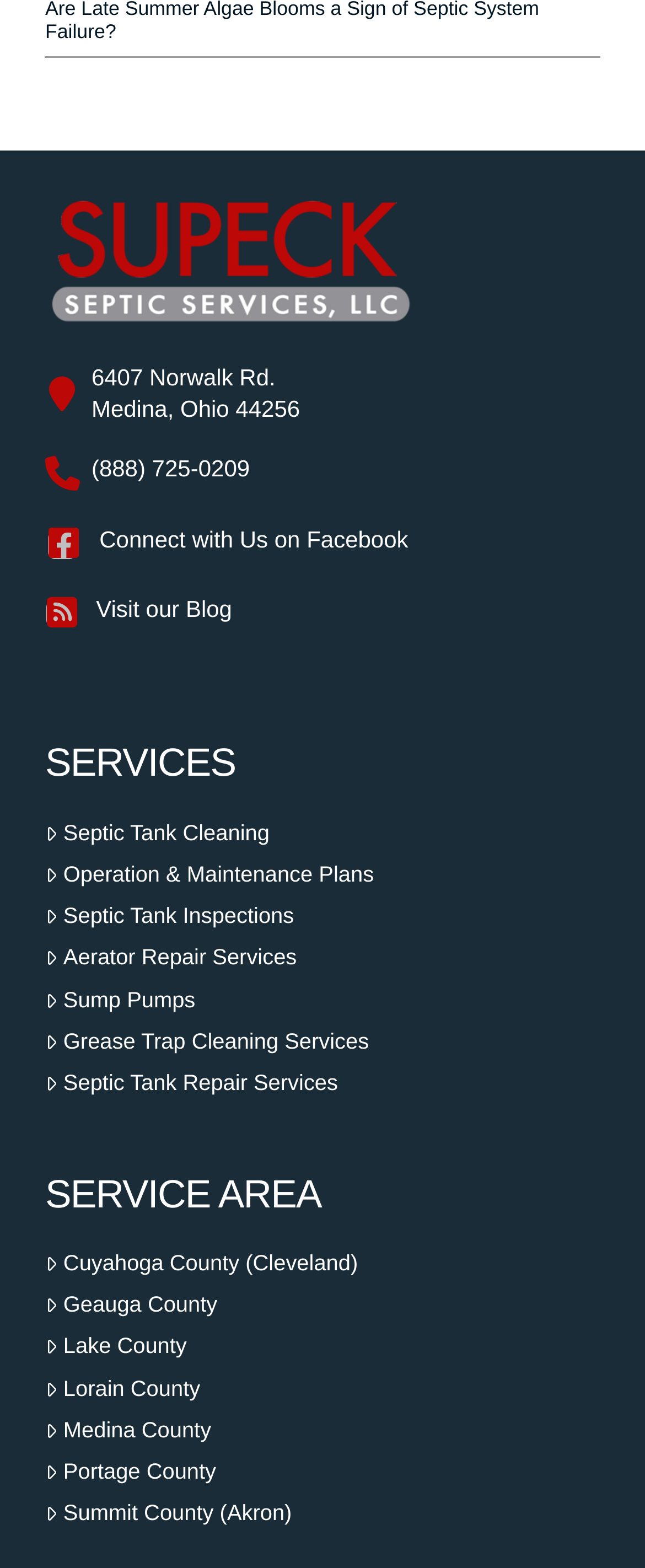Extract the bounding box coordinates for the UI element described by the text: "Lake County". The coordinates should be in the form of [left, top, right, bottom] with values between 0 and 1.

[0.07, 0.851, 0.29, 0.867]